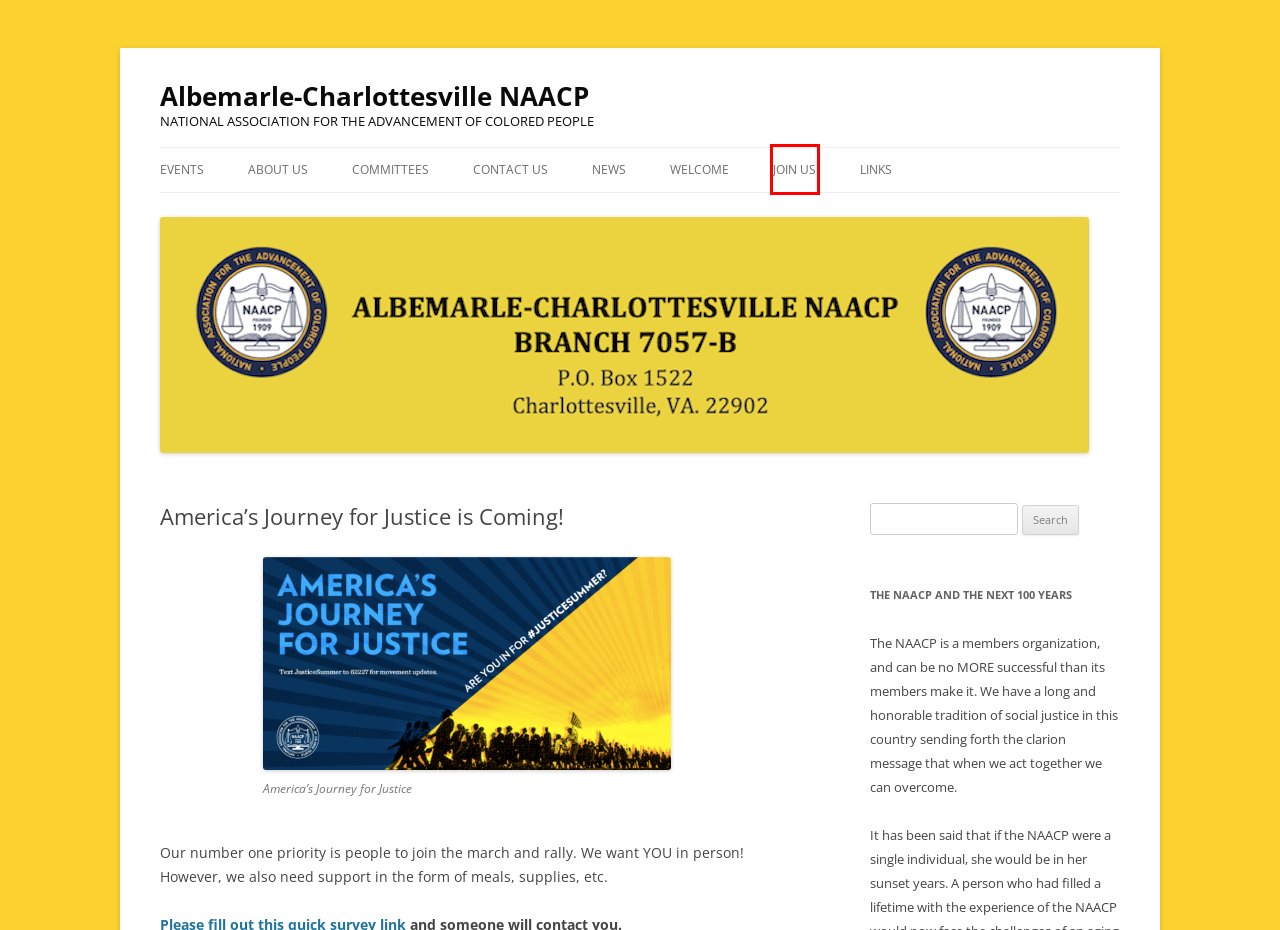Provided is a screenshot of a webpage with a red bounding box around an element. Select the most accurate webpage description for the page that appears after clicking the highlighted element. Here are the candidates:
A. Committees | Albemarle-Charlottesville NAACP
B. Albemarle-Charlottesville NAACP | NATIONAL ASSOCIATION FOR THE ADVANCEMENT OF COLORED PEOPLE
C. Join Us | Albemarle-Charlottesville NAACP
D. News | Albemarle-Charlottesville NAACP
E. About Us | Albemarle-Charlottesville NAACP
F. Links | Albemarle-Charlottesville NAACP
G. Events | Albemarle-Charlottesville NAACP
H. Welcome | Albemarle-Charlottesville NAACP

C